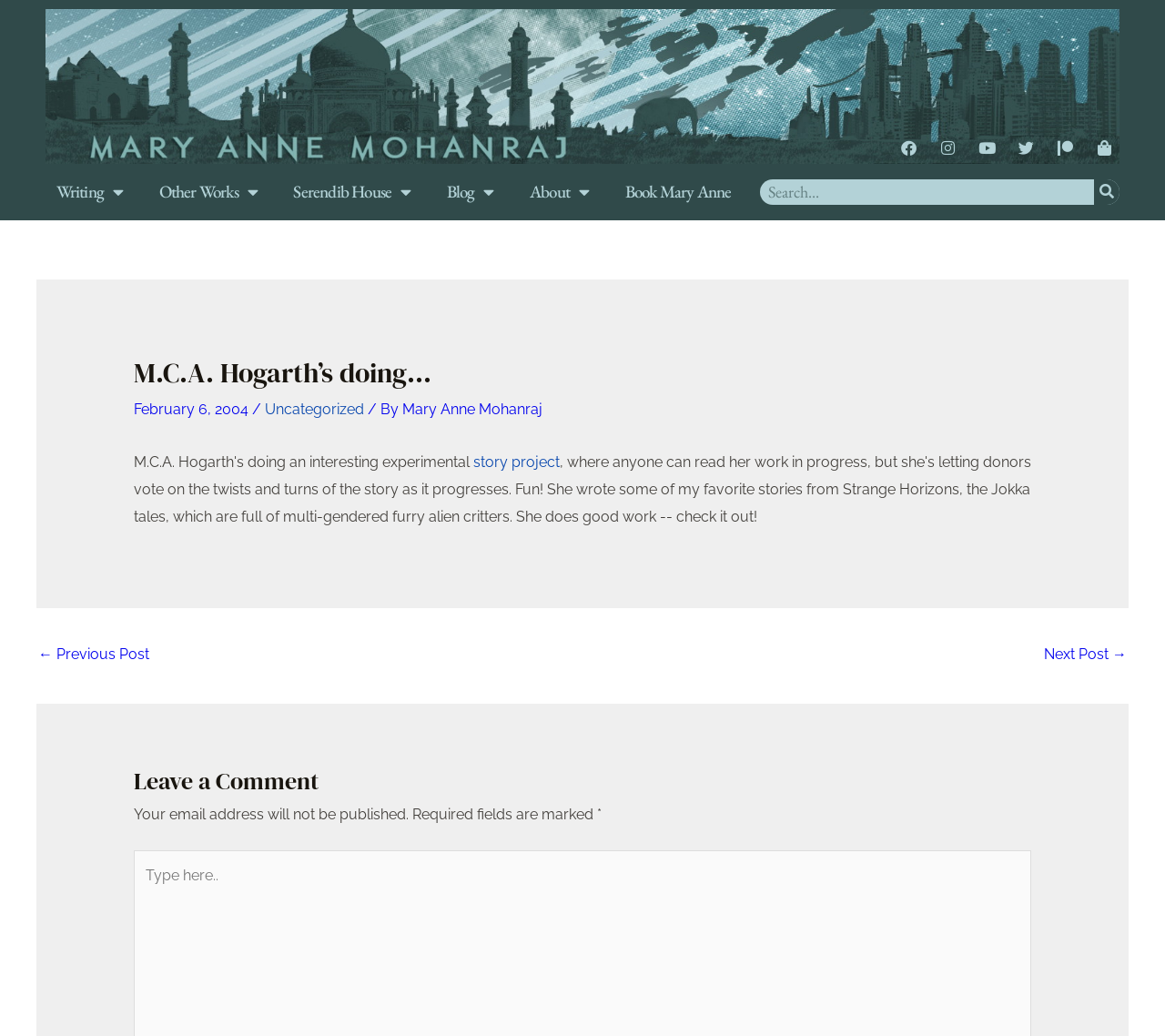Kindly respond to the following question with a single word or a brief phrase: 
What is the author's name?

Mary Anne Mohanraj